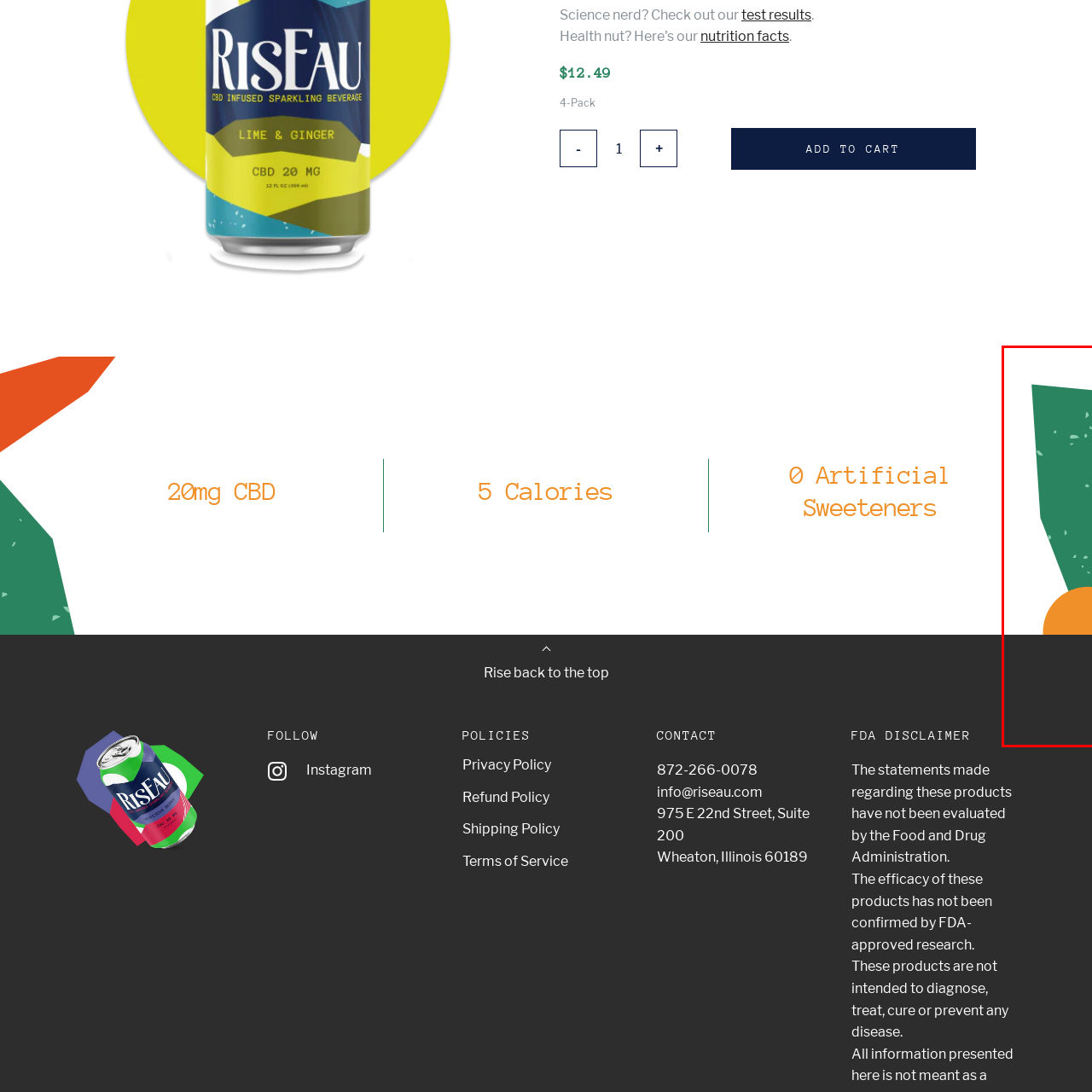View the portion of the image inside the red box and respond to the question with a succinct word or phrase: What theme is the visual likely to be associated with?

Health or wellness